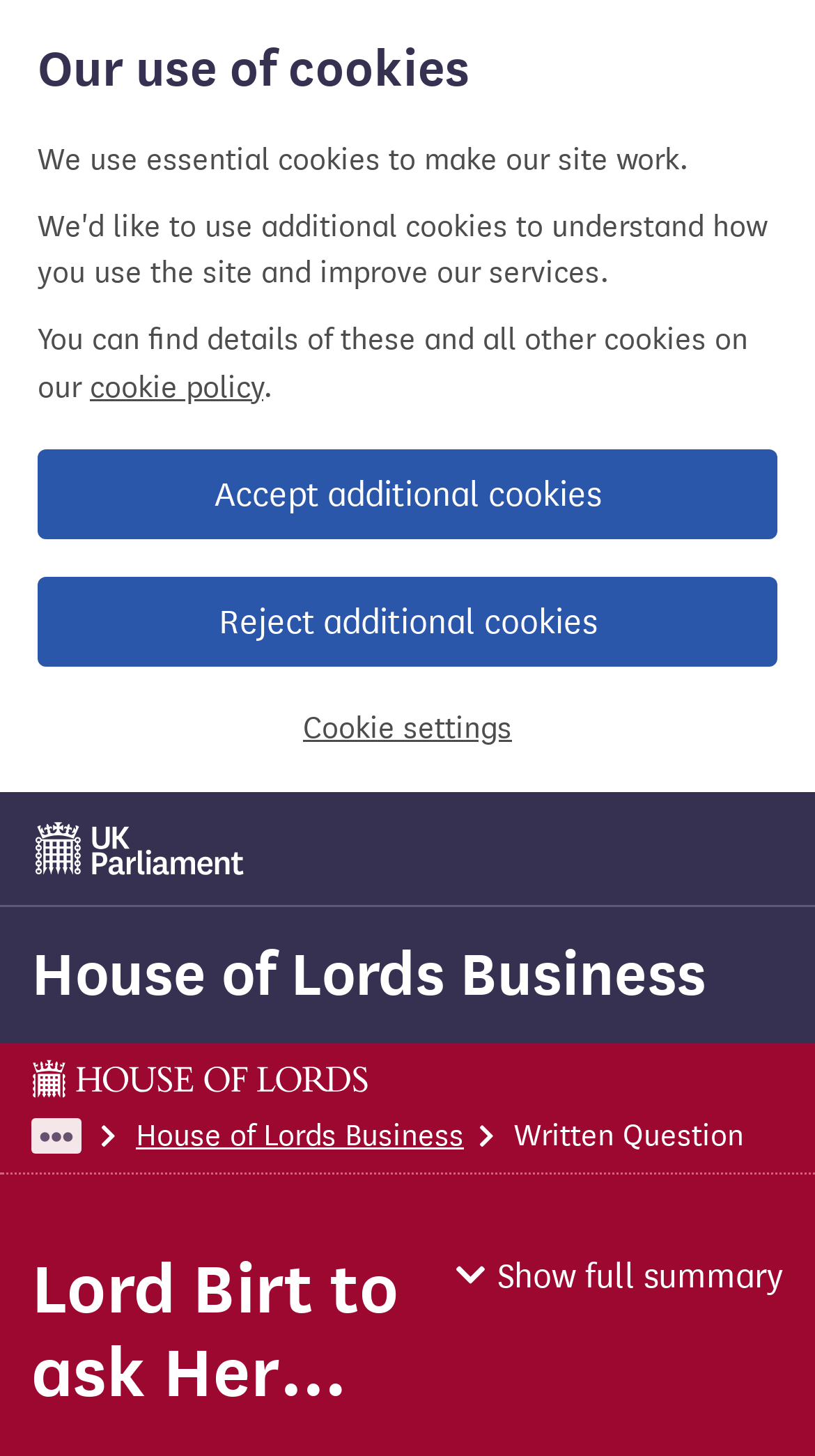Identify the bounding box coordinates of the region I need to click to complete this instruction: "Go to House of Lords Business page".

[0.038, 0.643, 0.867, 0.695]